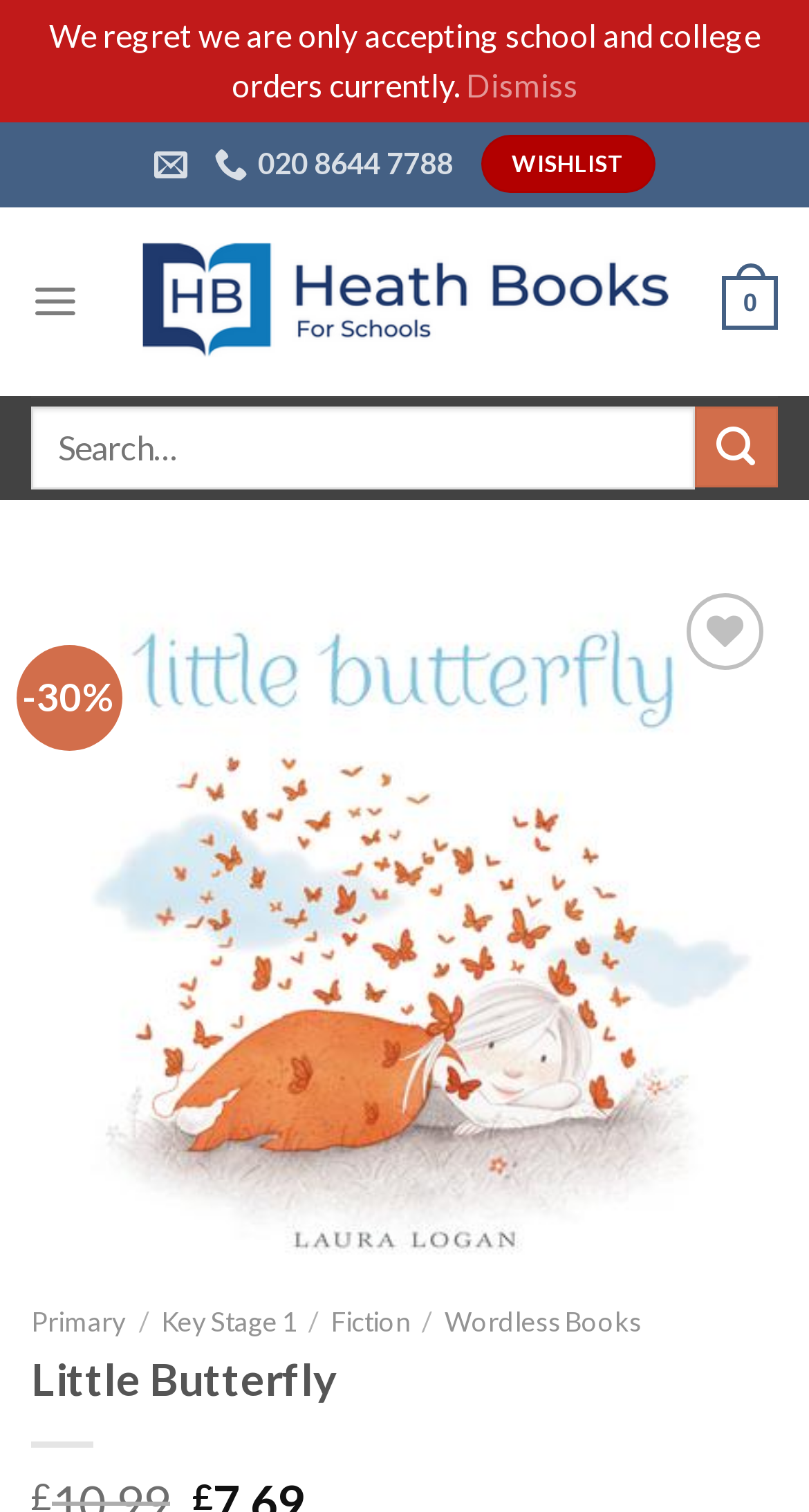Examine the image and give a thorough answer to the following question:
What is the current discount on Little Butterfly?

I found the discount information in the LayoutTable section, where it says '-30%' in a StaticText element.